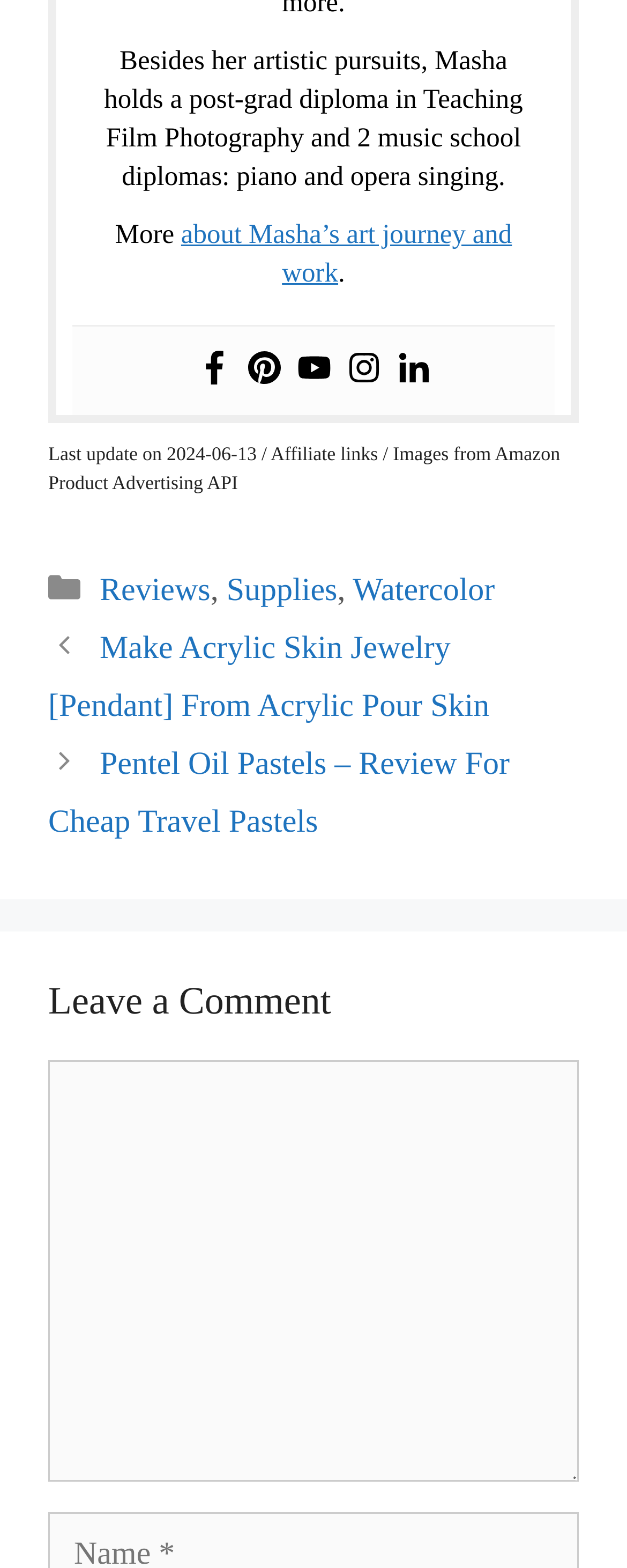Please identify the bounding box coordinates of the element on the webpage that should be clicked to follow this instruction: "Leave a comment". The bounding box coordinates should be given as four float numbers between 0 and 1, formatted as [left, top, right, bottom].

[0.077, 0.676, 0.923, 0.945]